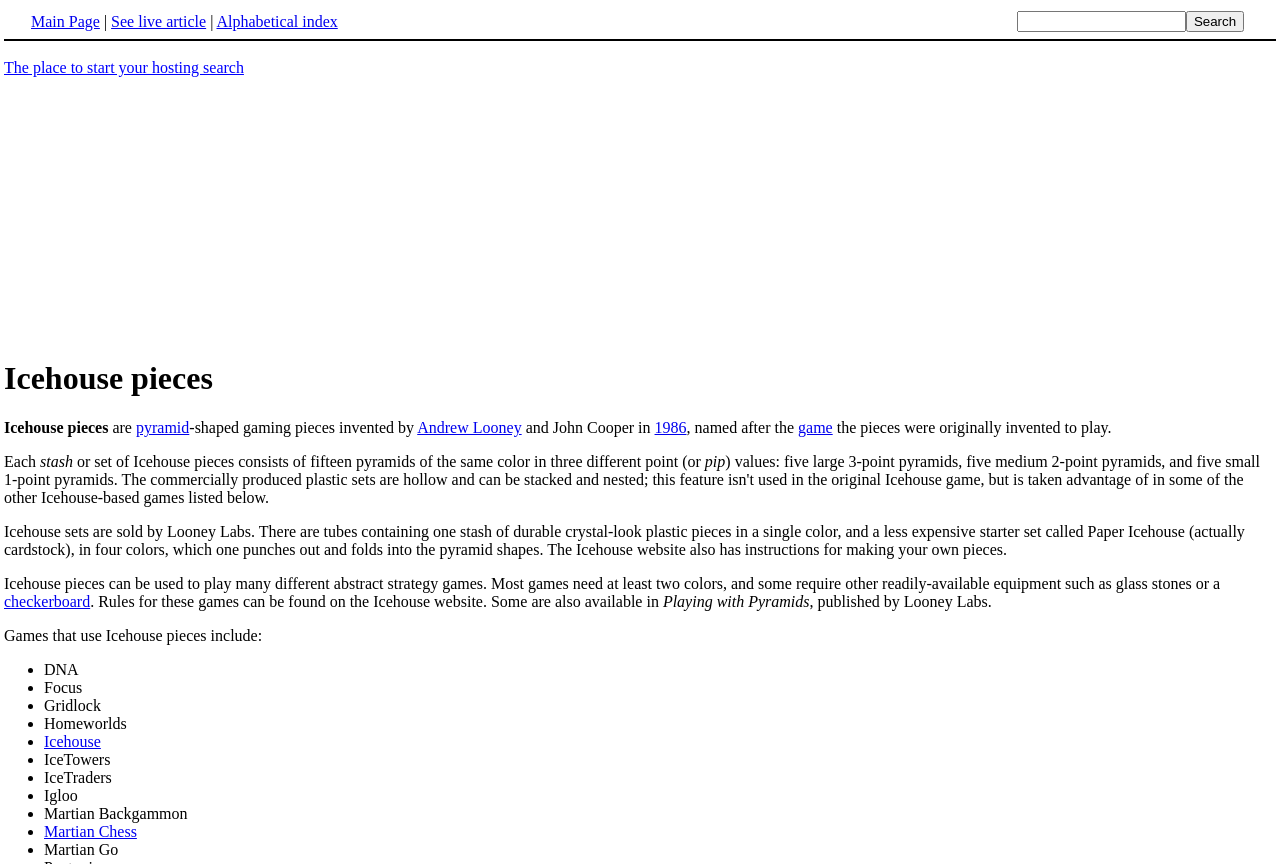Find the bounding box of the element with the following description: "See live article". The coordinates must be four float numbers between 0 and 1, formatted as [left, top, right, bottom].

[0.087, 0.014, 0.161, 0.034]